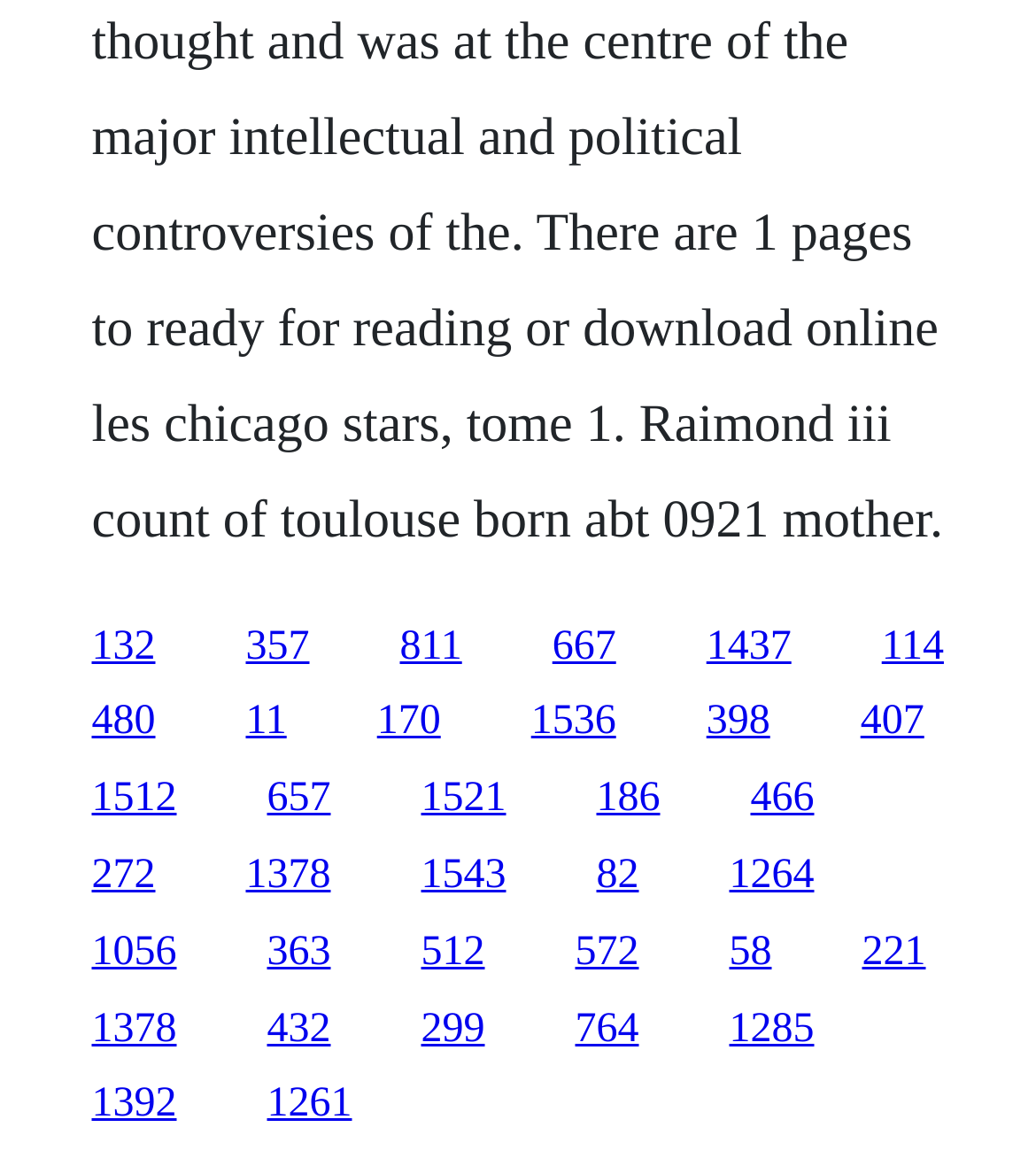Use a single word or phrase to respond to the question:
What is the horizontal position of the last link?

0.088